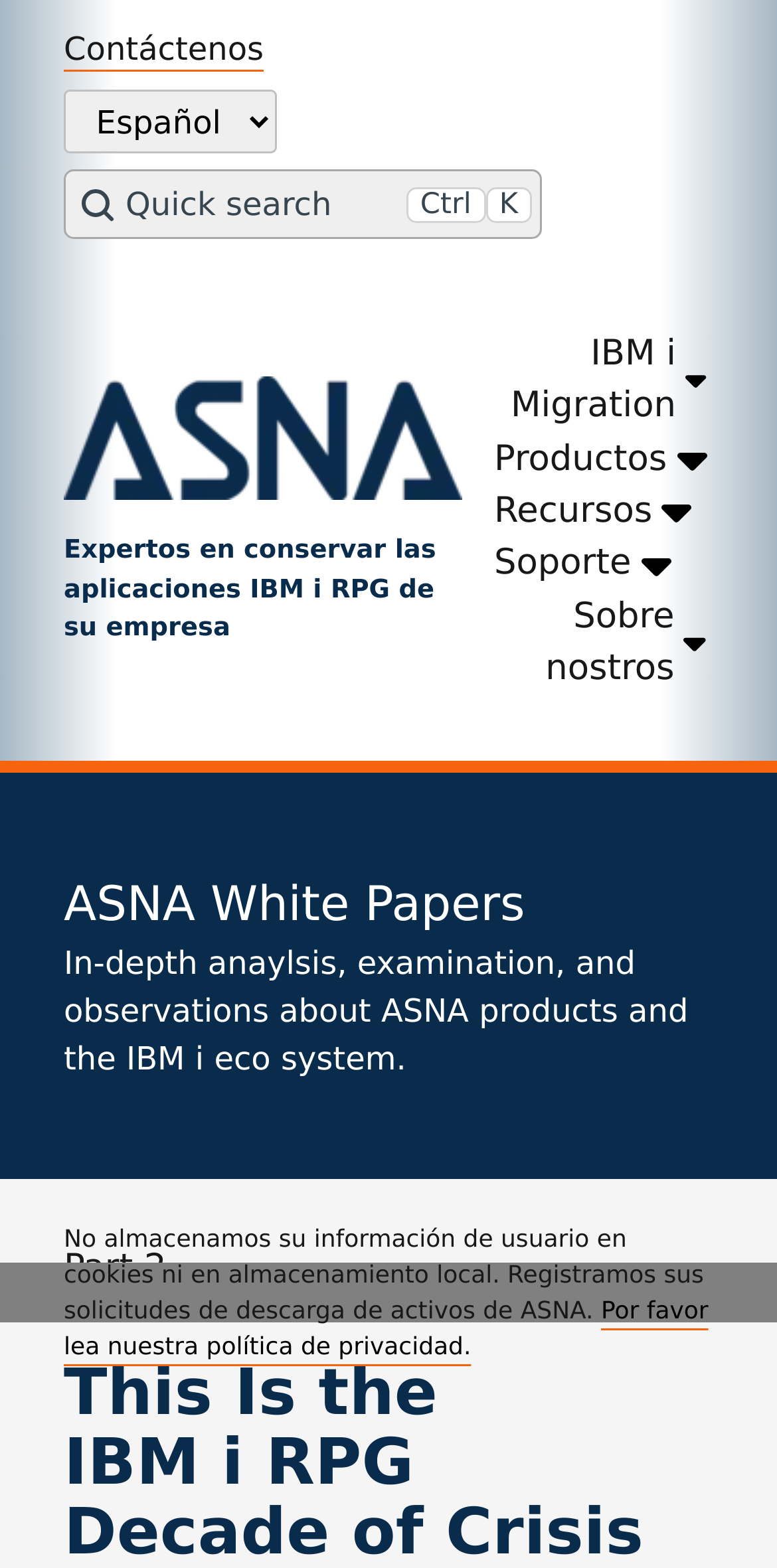Determine the bounding box coordinates of the clickable region to follow the instruction: "Click on the 'Monarch IBM i Migration' link".

[0.171, 0.293, 0.909, 0.349]